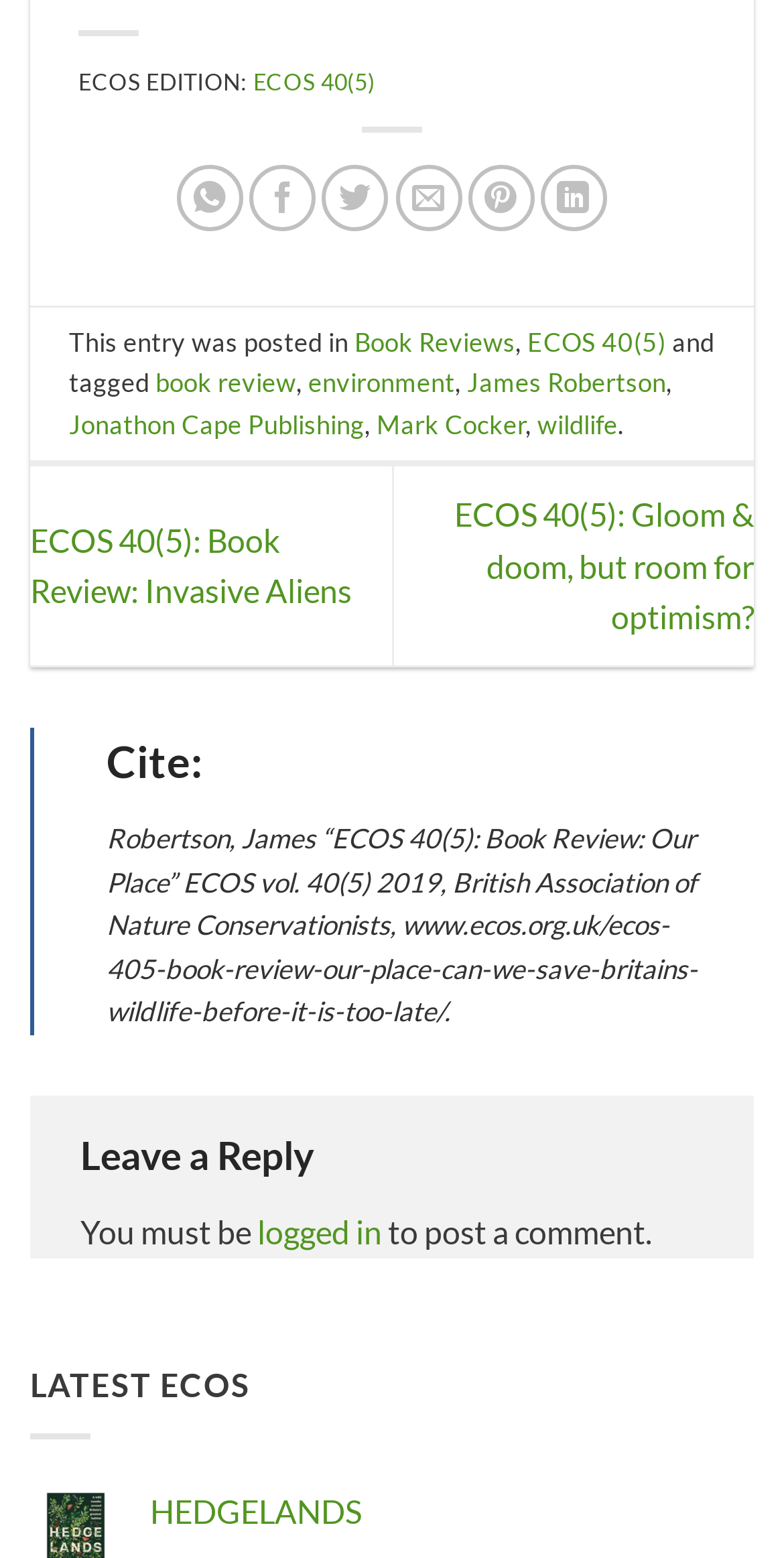Please determine the bounding box coordinates for the element that should be clicked to follow these instructions: "Visit HEDGELANDS".

[0.192, 0.957, 0.962, 0.982]